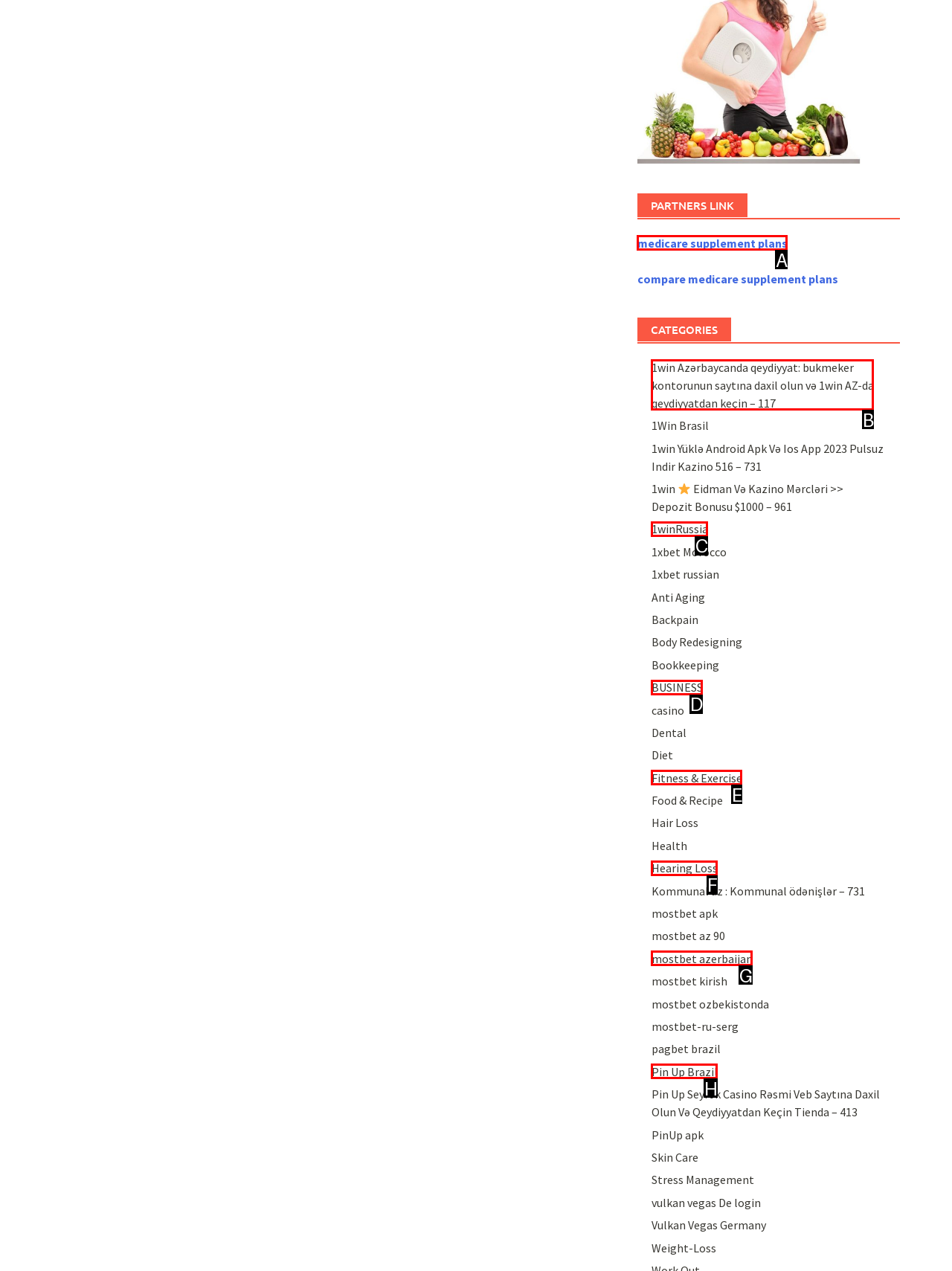Identify the UI element that best fits the description: Blog
Respond with the letter representing the correct option.

None